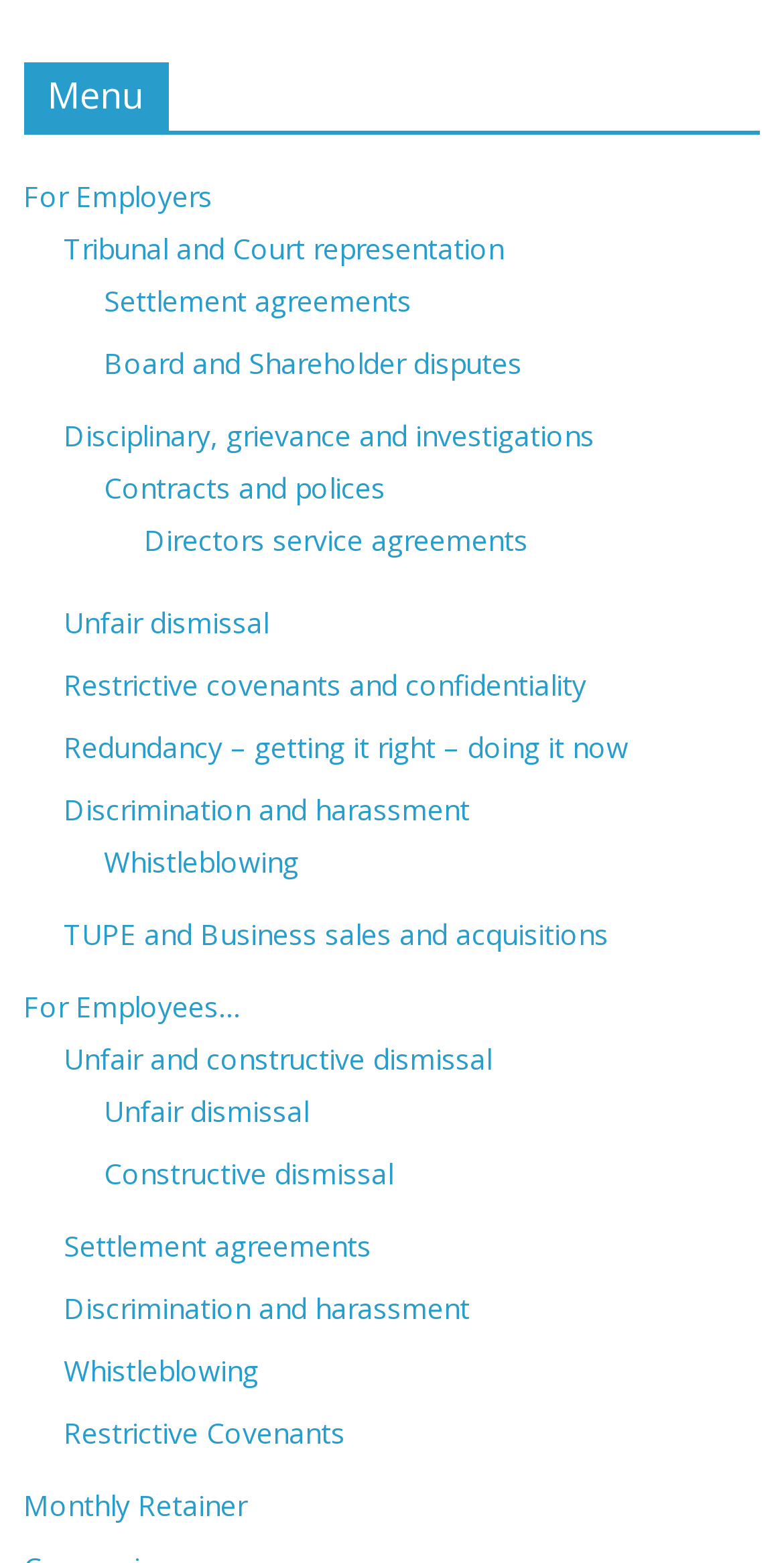Find the bounding box coordinates of the clickable area required to complete the following action: "Read about 'Unfair dismissal'".

[0.081, 0.386, 0.343, 0.41]